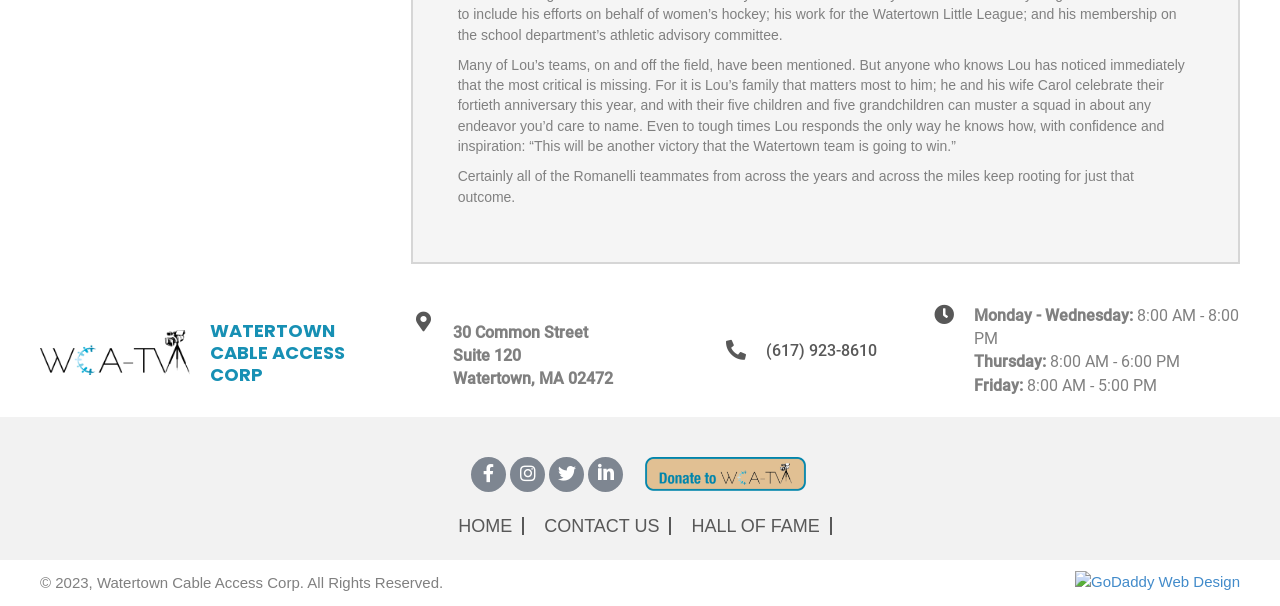Please identify the bounding box coordinates of the area I need to click to accomplish the following instruction: "Contact us".

[0.417, 0.853, 0.525, 0.882]